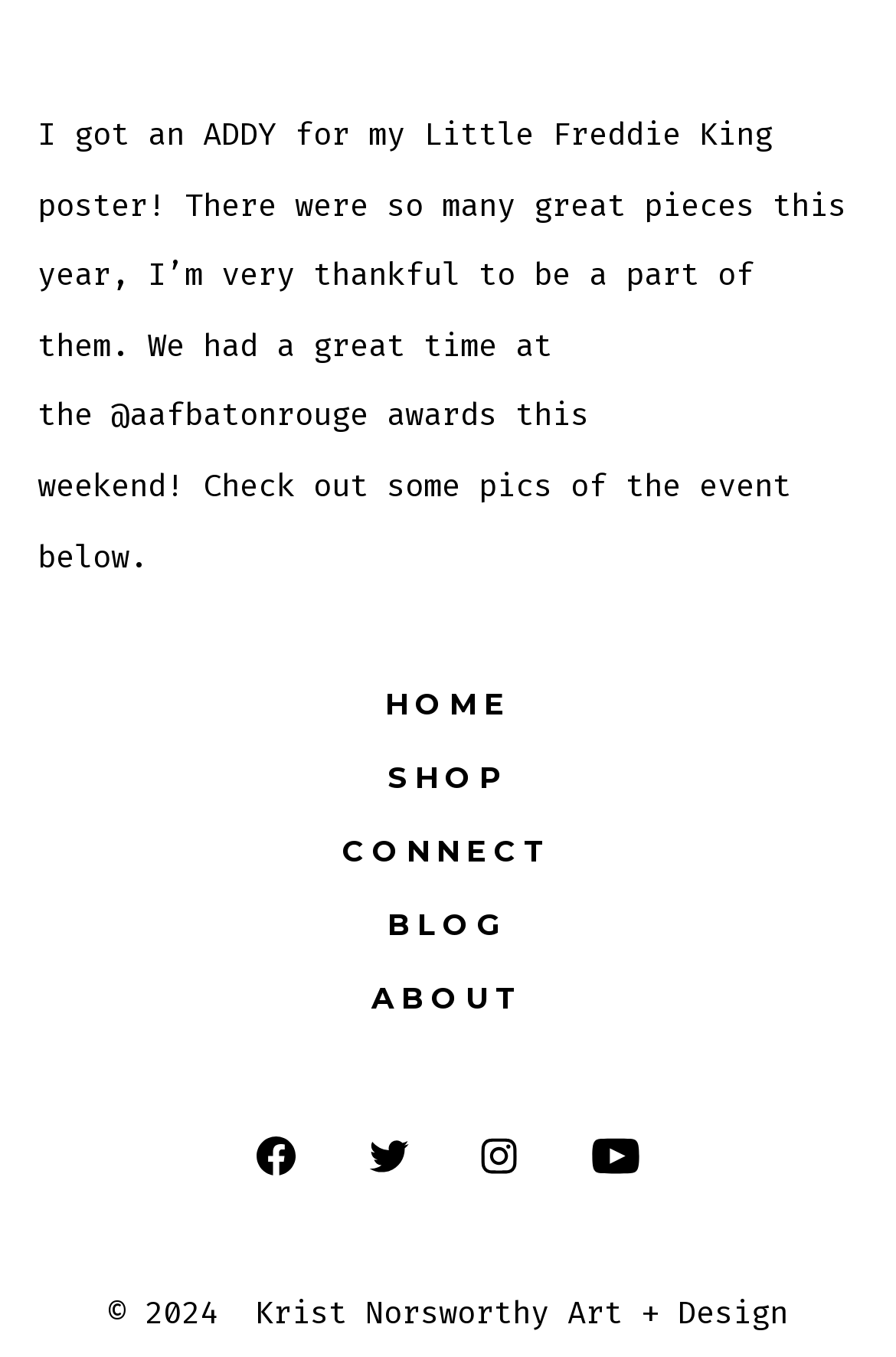From the webpage screenshot, predict the bounding box coordinates (top-left x, top-left y, bottom-right x, bottom-right y) for the UI element described here: Blog

[0.362, 0.655, 0.638, 0.709]